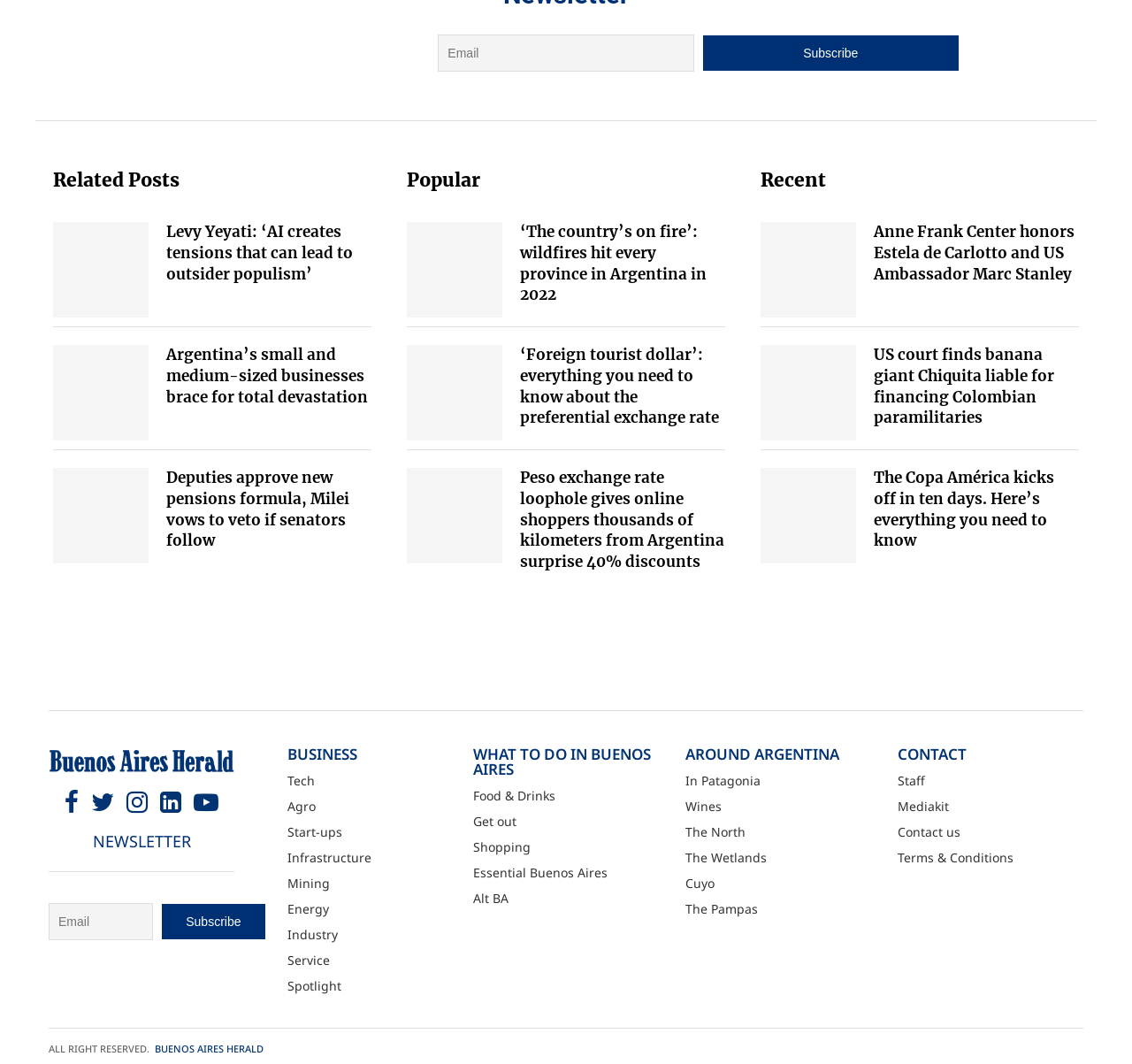Please provide a one-word or phrase answer to the question: 
How can users follow the website on social media?

Through Facebook, Twitter, Instagram, etc.